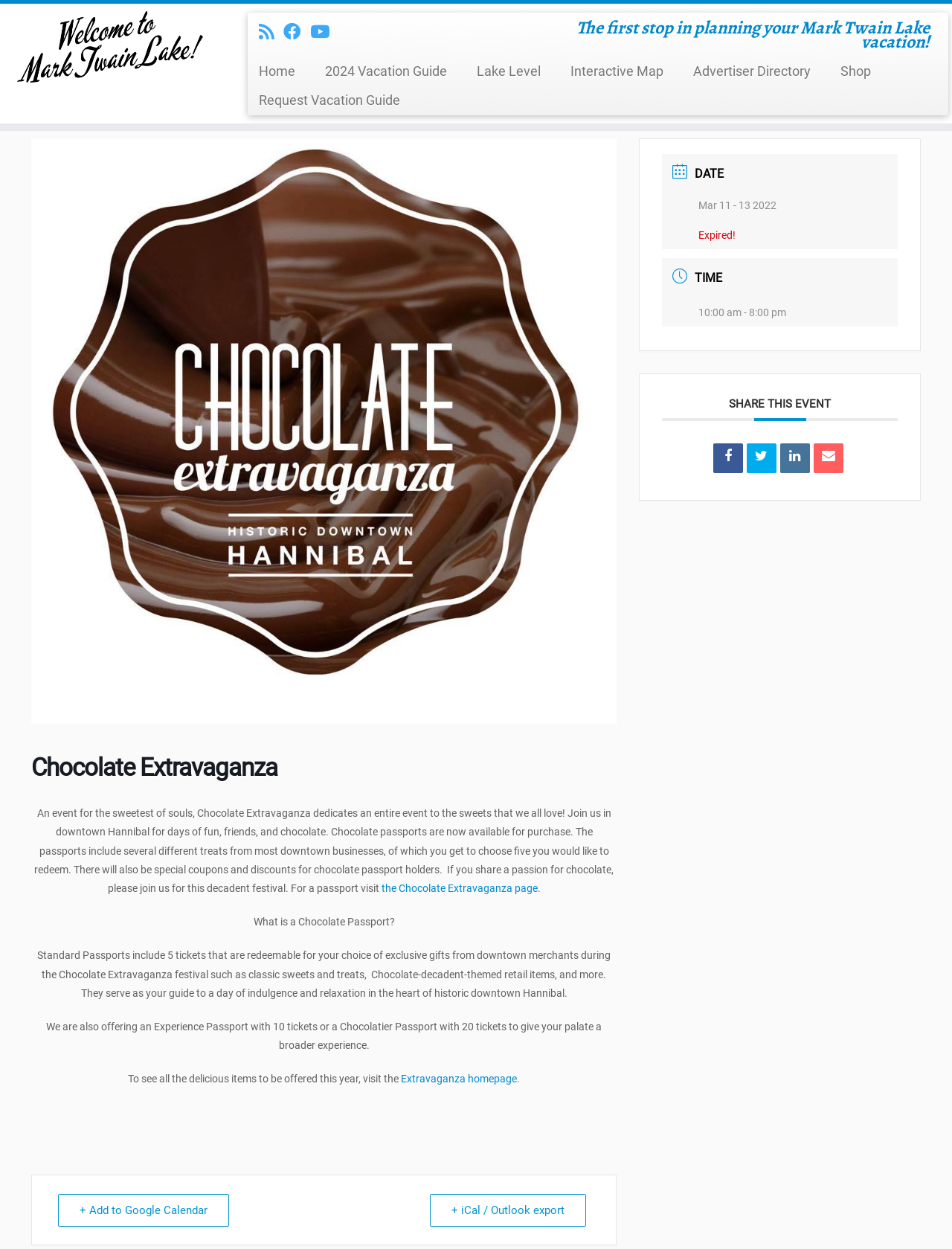Identify the bounding box coordinates of the area that should be clicked in order to complete the given instruction: "Subscribe to our rss feed". The bounding box coordinates should be four float numbers between 0 and 1, i.e., [left, top, right, bottom].

[0.272, 0.017, 0.298, 0.034]